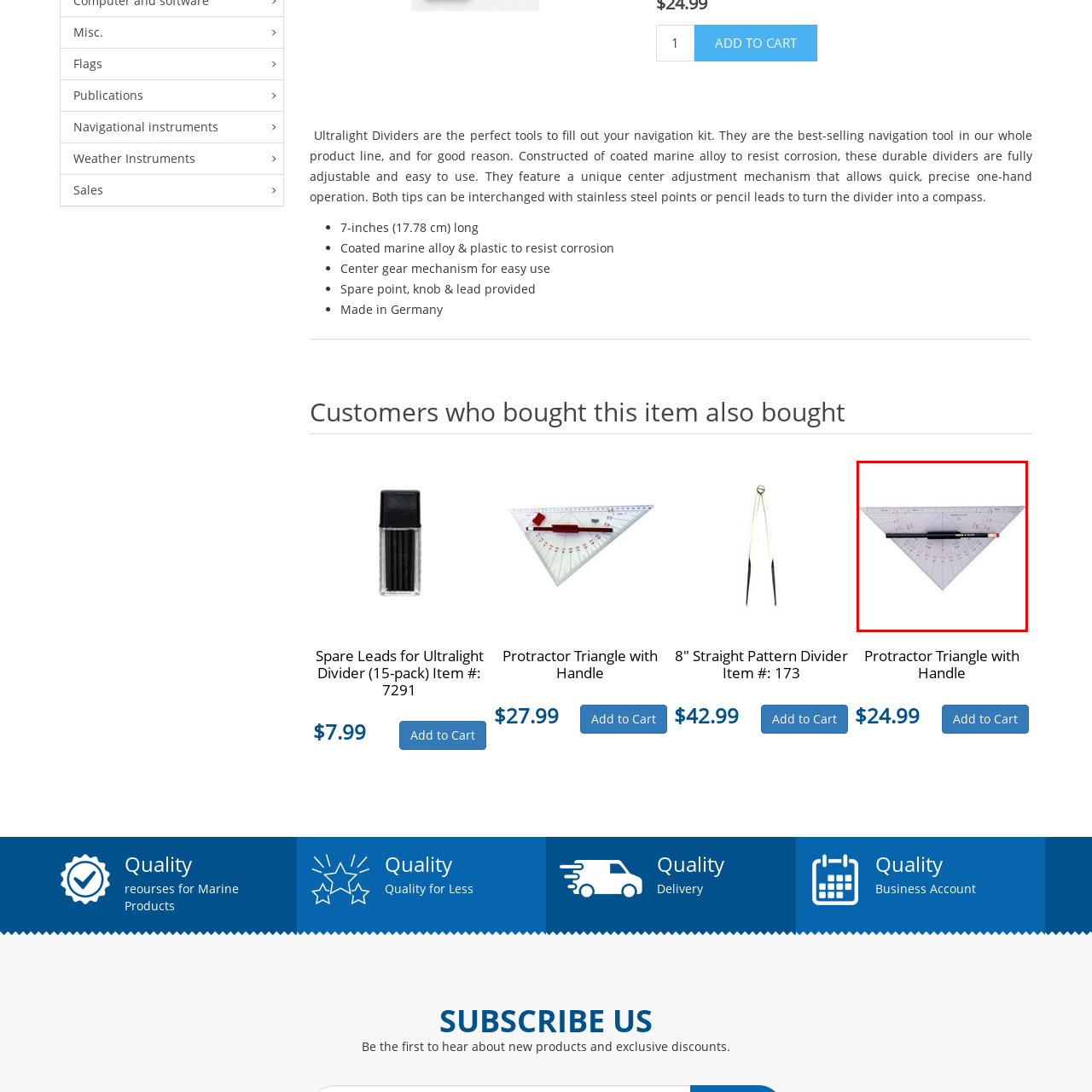What is the price of the protractor?
Examine the red-bounded area in the image carefully and respond to the question with as much detail as possible.

The caption provides the price of the protractor, which is listed at $24.99, and can be added to the cart for purchase.